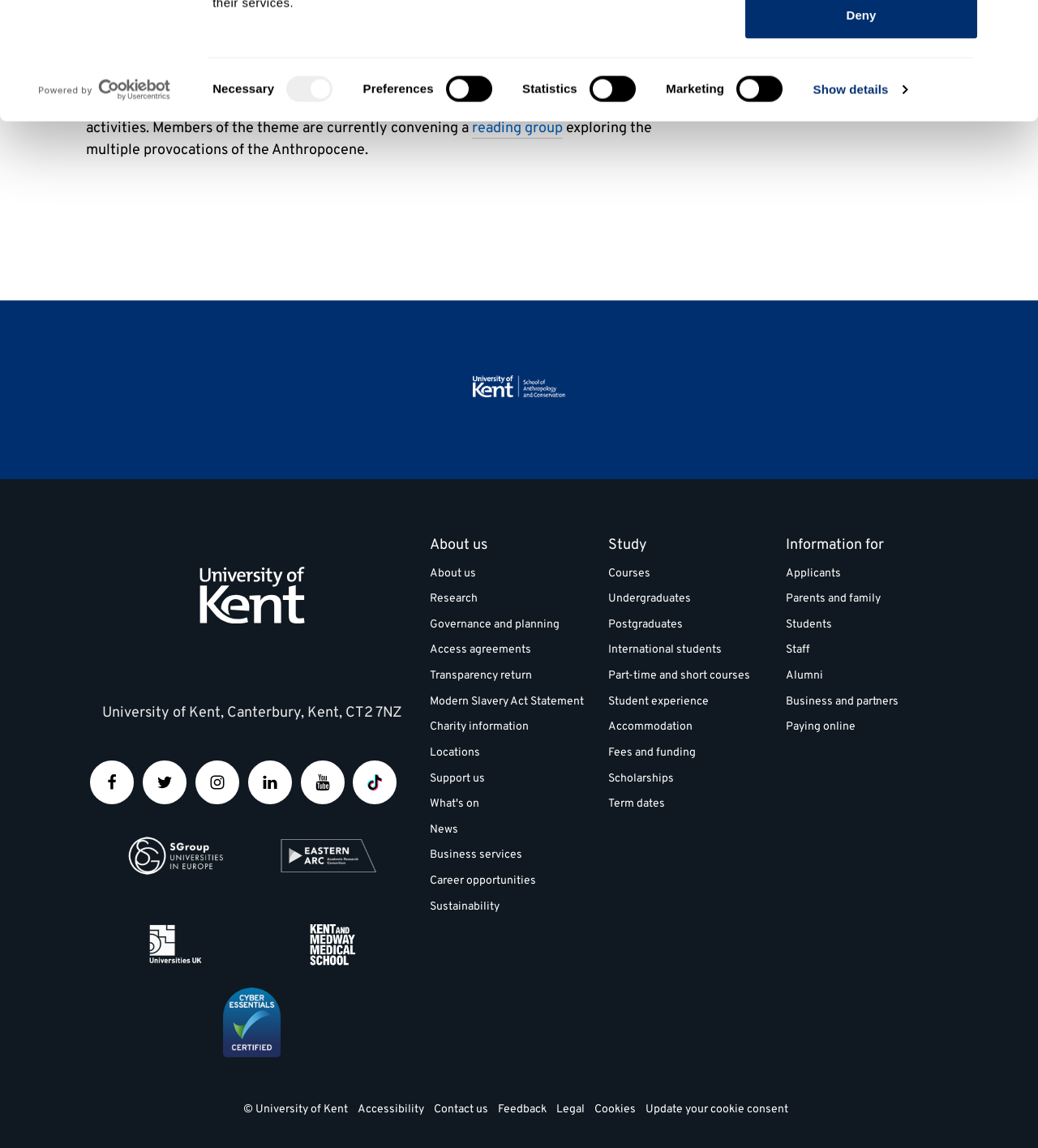Find the bounding box coordinates of the element I should click to carry out the following instruction: "View 'Courses' information".

[0.586, 0.493, 0.626, 0.506]